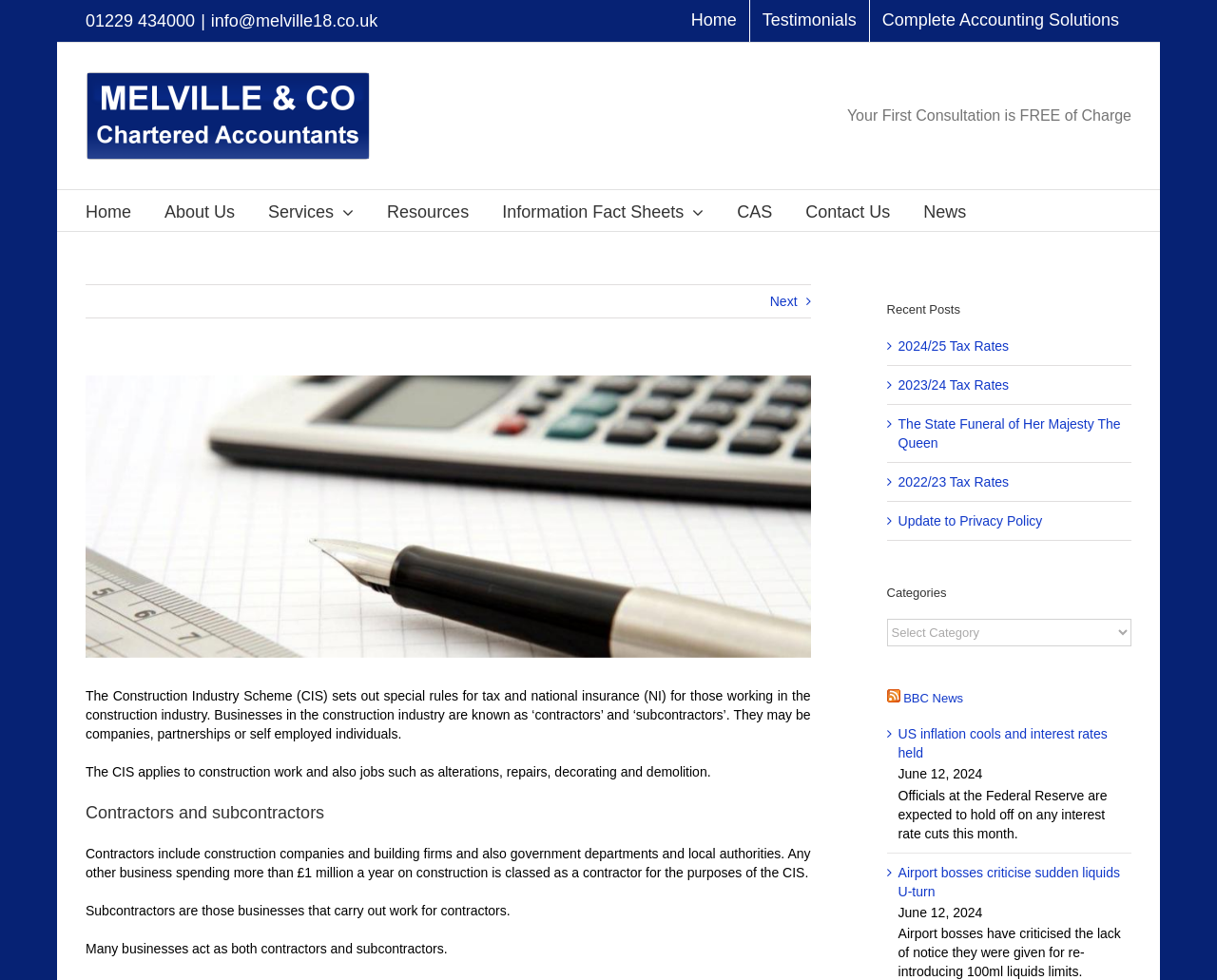Using the provided element description: "Complete Accounting Solutions", identify the bounding box coordinates. The coordinates should be four floats between 0 and 1 in the order [left, top, right, bottom].

[0.715, 0.0, 0.93, 0.043]